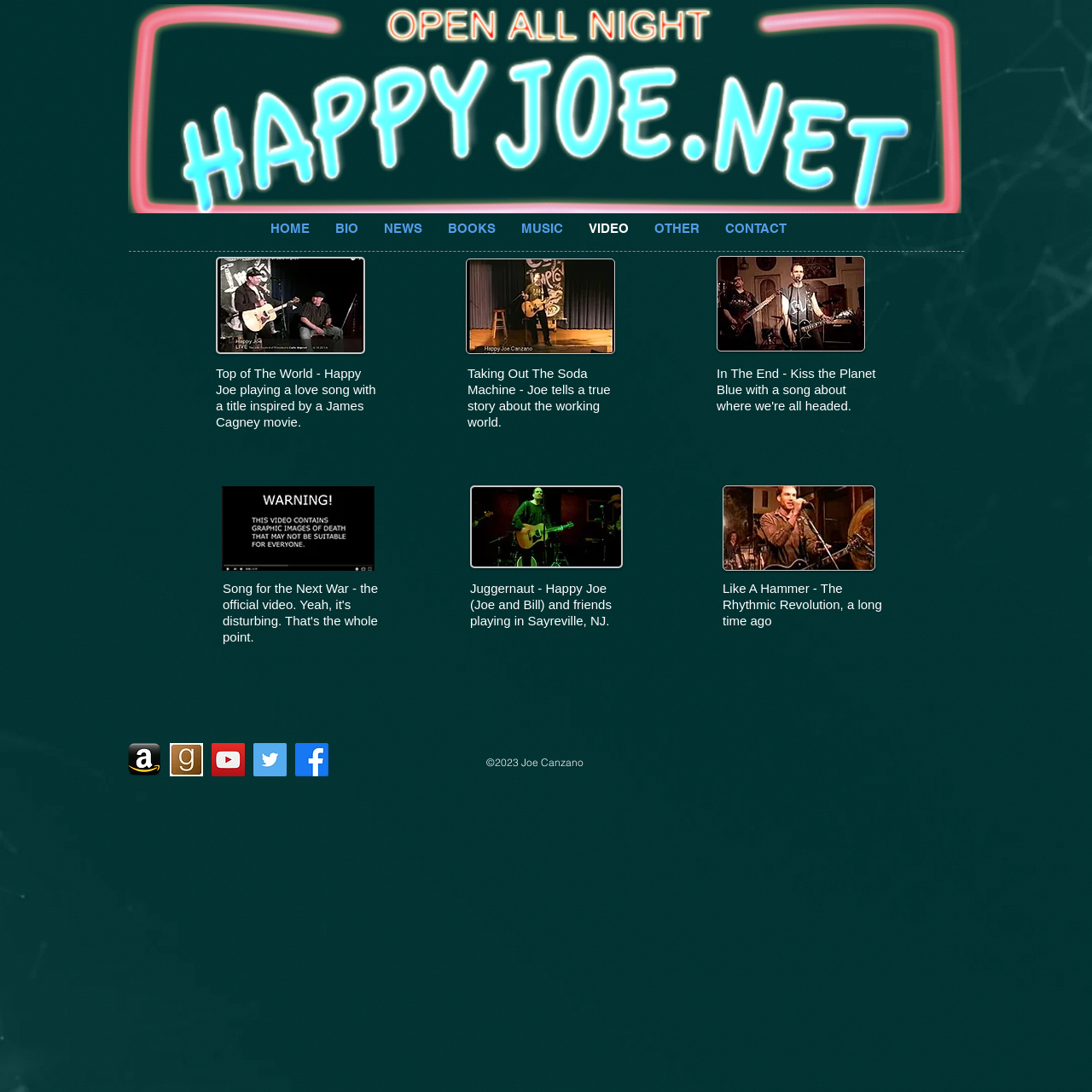Locate the bounding box coordinates of the element I should click to achieve the following instruction: "play Juggernaut video".

[0.43, 0.445, 0.57, 0.52]